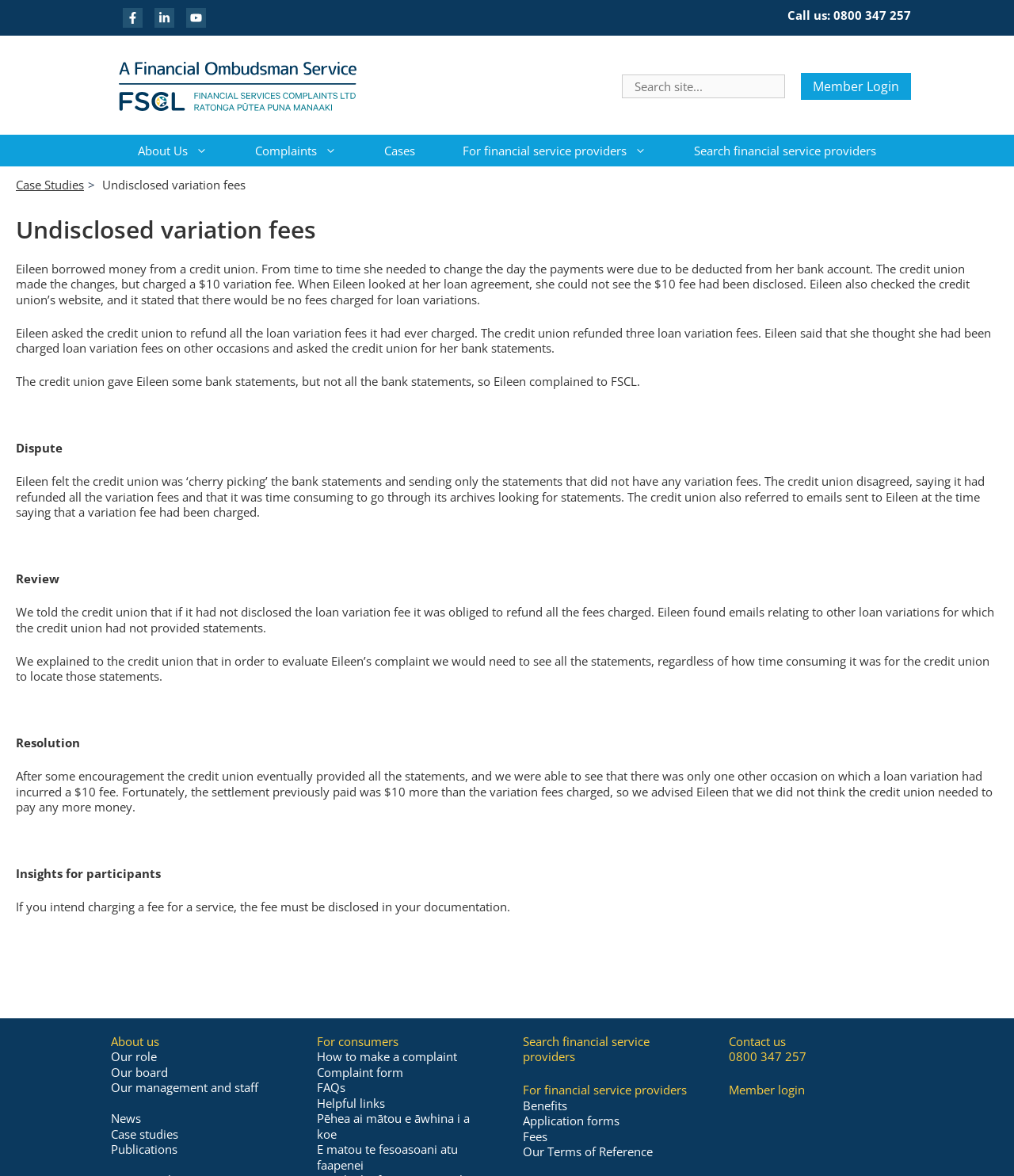Generate a comprehensive description of the webpage.

This webpage is about a financial services complaints company, Financial Services Complaints Ltd. At the top, there is a banner with the company's logo and name. Below the banner, there is a navigation menu with links to various sections of the website, including "About Us", "Complaints", "Cases", and "For financial service providers".

The main content of the webpage is an article about a case study involving undisclosed variation fees. The article is divided into sections, including "Dispute", "Review", and "Resolution". The text describes a scenario where a person, Eileen, borrowed money from a credit union and was charged a $10 variation fee without being disclosed. The article explains how Eileen complained to the credit union and eventually to the Financial Services Complaints Ltd, and how the complaint was resolved.

On the right side of the webpage, there is a search box and a link to "Member Login". At the bottom of the webpage, there are links to various sections of the website, including "About us", "Our role", "News", and "Case studies". There are also links to resources for consumers and financial service providers, such as complaint forms and application forms.

Throughout the webpage, there are several links to other pages on the website, including "Case Studies", "Complaints", and "Search financial service providers". The webpage also has a call-to-action section with a phone number and a link to contact the company.